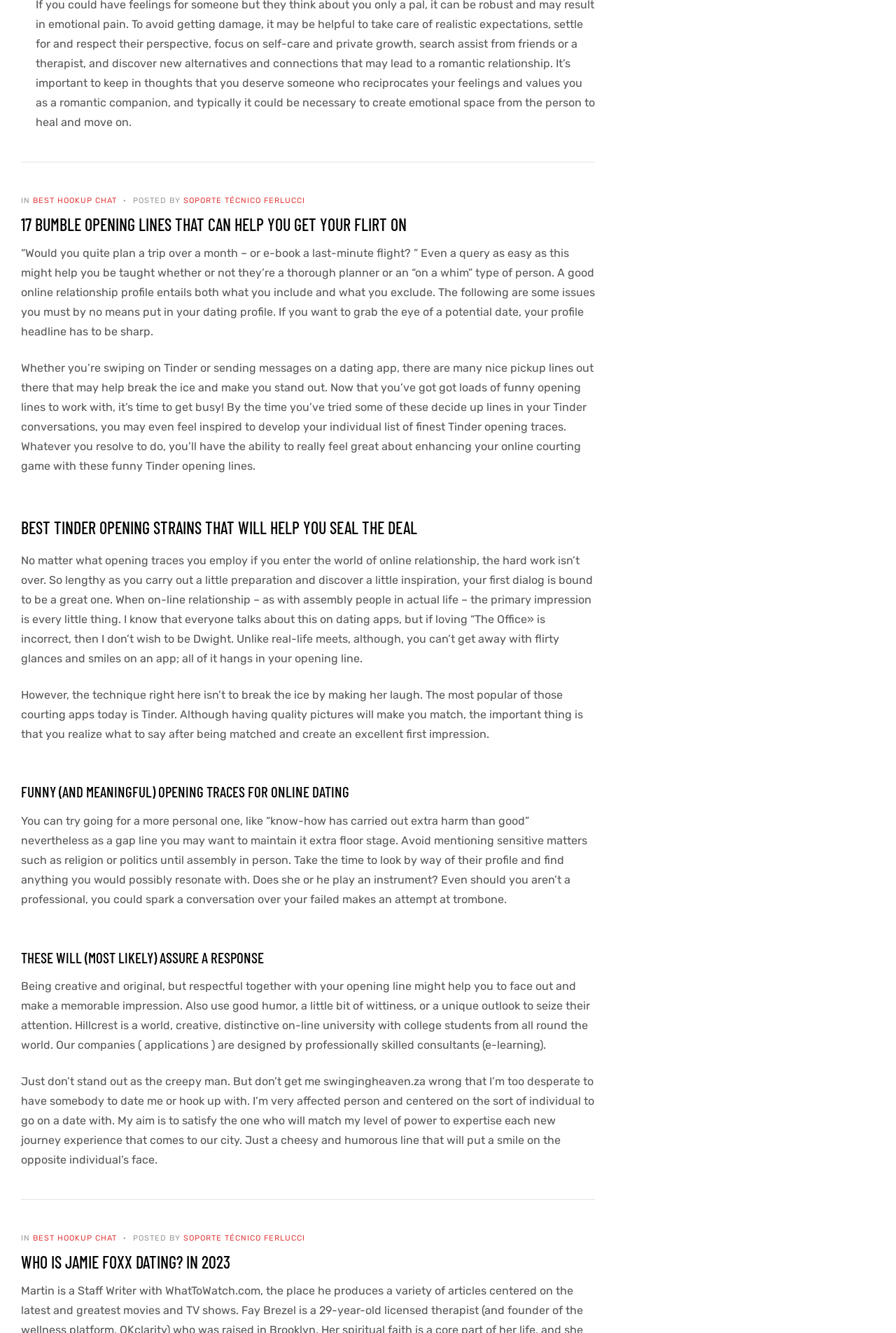How many headings are there in the article?
Using the screenshot, give a one-word or short phrase answer.

4